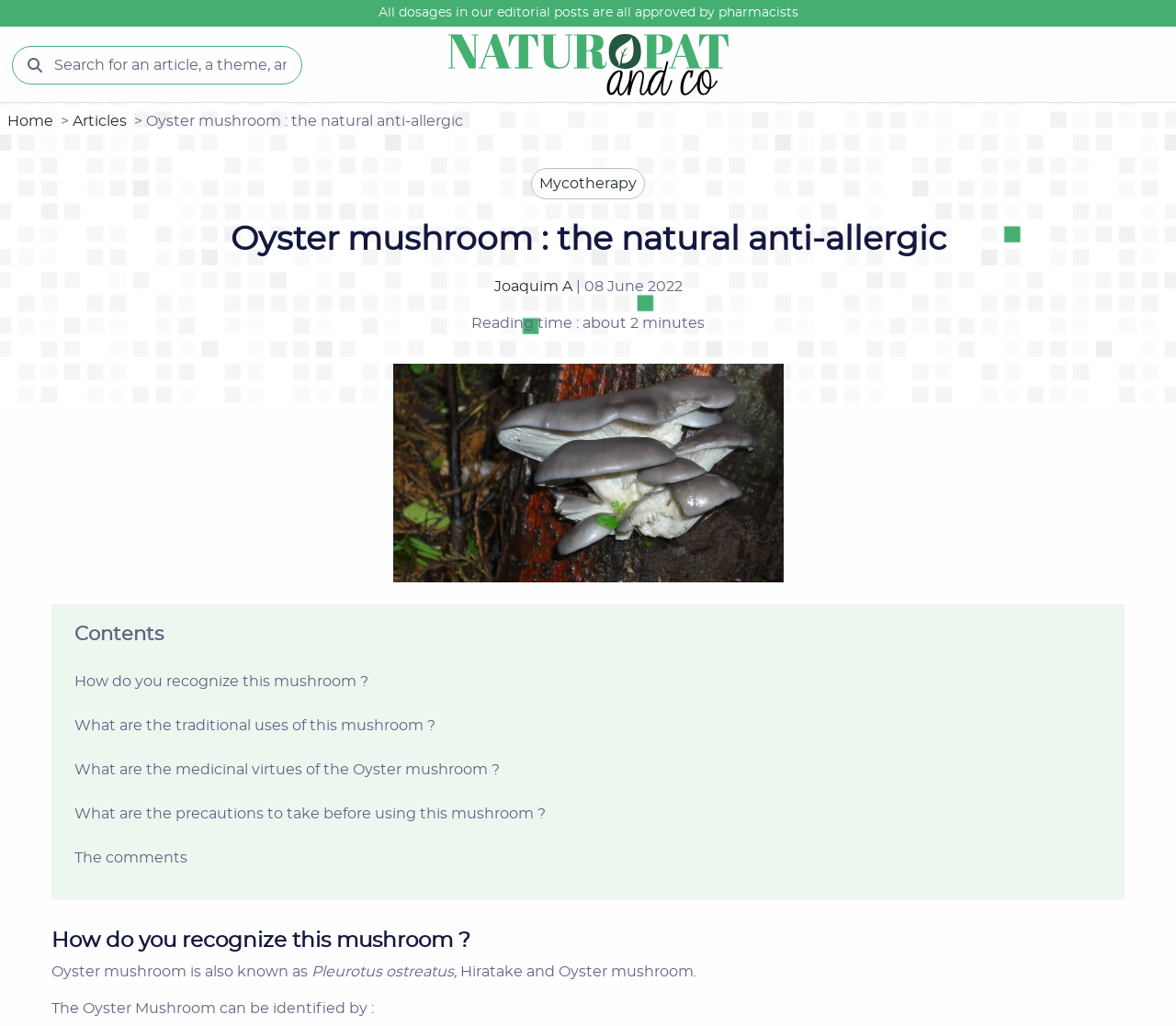Create a detailed narrative describing the layout and content of the webpage.

This webpage is about Oyster mushrooms, specifically their natural anti-allergic properties. At the top, there is a search box where users can search for articles, themes, or authors. Next to the search box, there is a logo of Naturopatandco, which is also a clickable link. Below the search box, there are navigation links to the Home page, Articles, and Mycotherapy.

The main content of the webpage is divided into sections. The first section has a heading that reads "Oyster mushroom : the natural anti-allergic" and is accompanied by an image of an Oyster mushroom. Below the heading, there is information about the author, Joaquim A, and the date the article was published, June 8, 2022. The reading time of the article is also provided, which is about 2 minutes.

The next section is a table of contents, which lists the topics that will be covered in the article, including how to recognize the mushroom, its traditional uses, medicinal virtues, and precautions to take before using it. Each topic is a clickable link.

The main content of the article is organized into sections, each with a heading and descriptive text. The first section is about recognizing the Oyster mushroom, and it provides information about its alternative names, including Pleurotus ostreatus, Hiratake, and Oyster mushroom. The article then goes on to describe the characteristics of the mushroom that can be used to identify it.